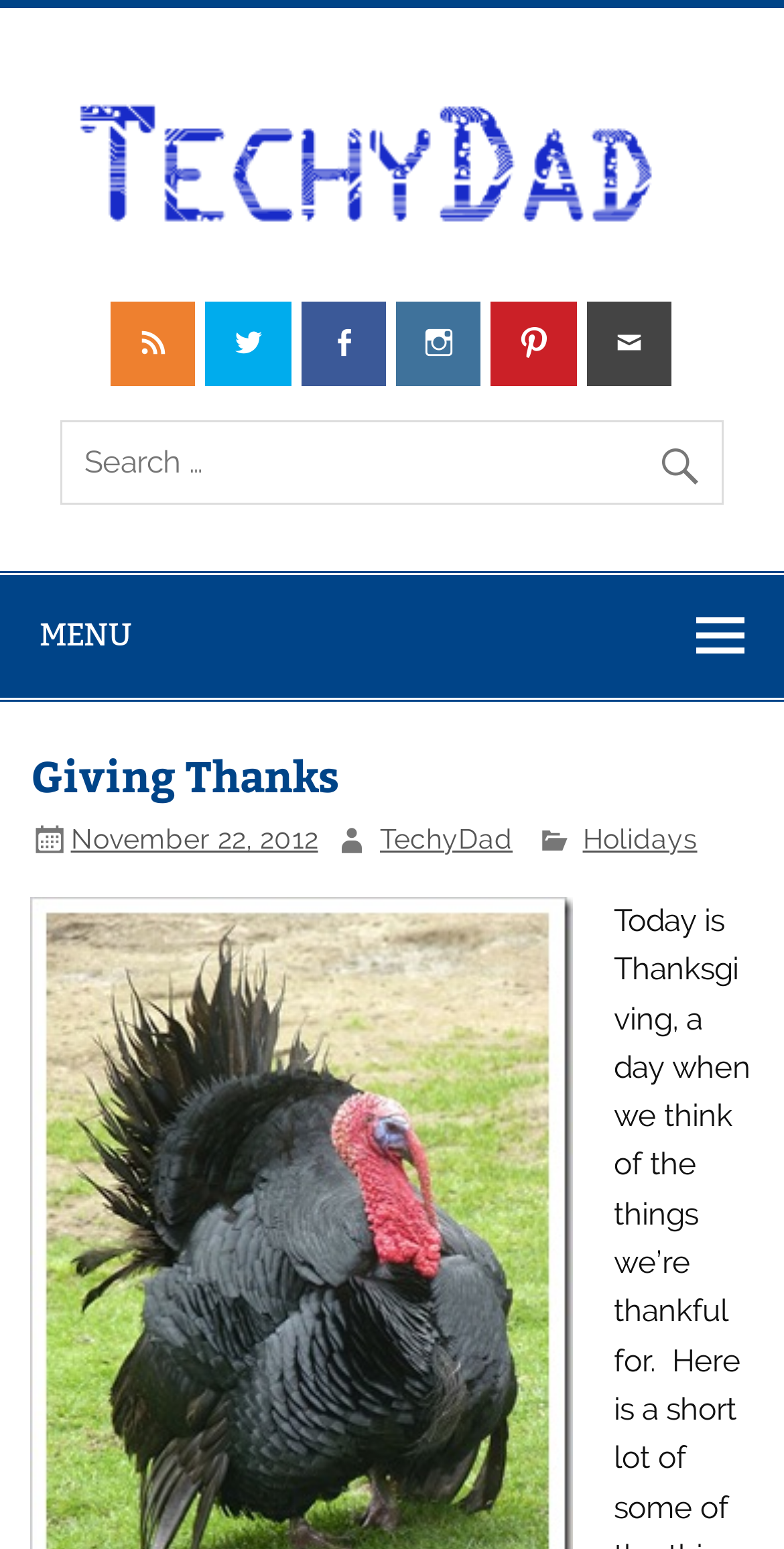Provide the bounding box coordinates in the format (top-left x, top-left y, bottom-right x, bottom-right y). All values are floating point numbers between 0 and 1. Determine the bounding box coordinate of the UI element described as: Contact Me

[0.748, 0.194, 0.856, 0.249]